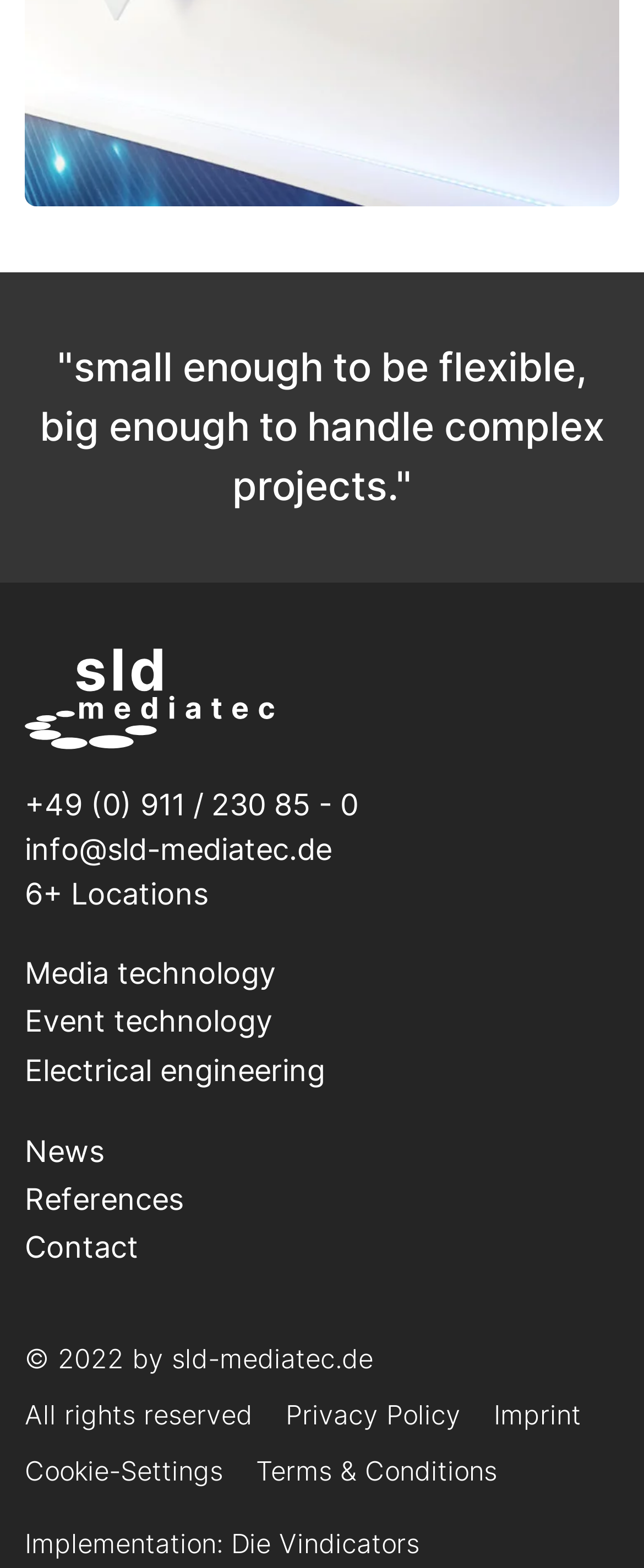Identify the bounding box coordinates for the element that needs to be clicked to fulfill this instruction: "Click on Media technology". Provide the coordinates in the format of four float numbers between 0 and 1: [left, top, right, bottom].

[0.038, 0.605, 0.962, 0.636]